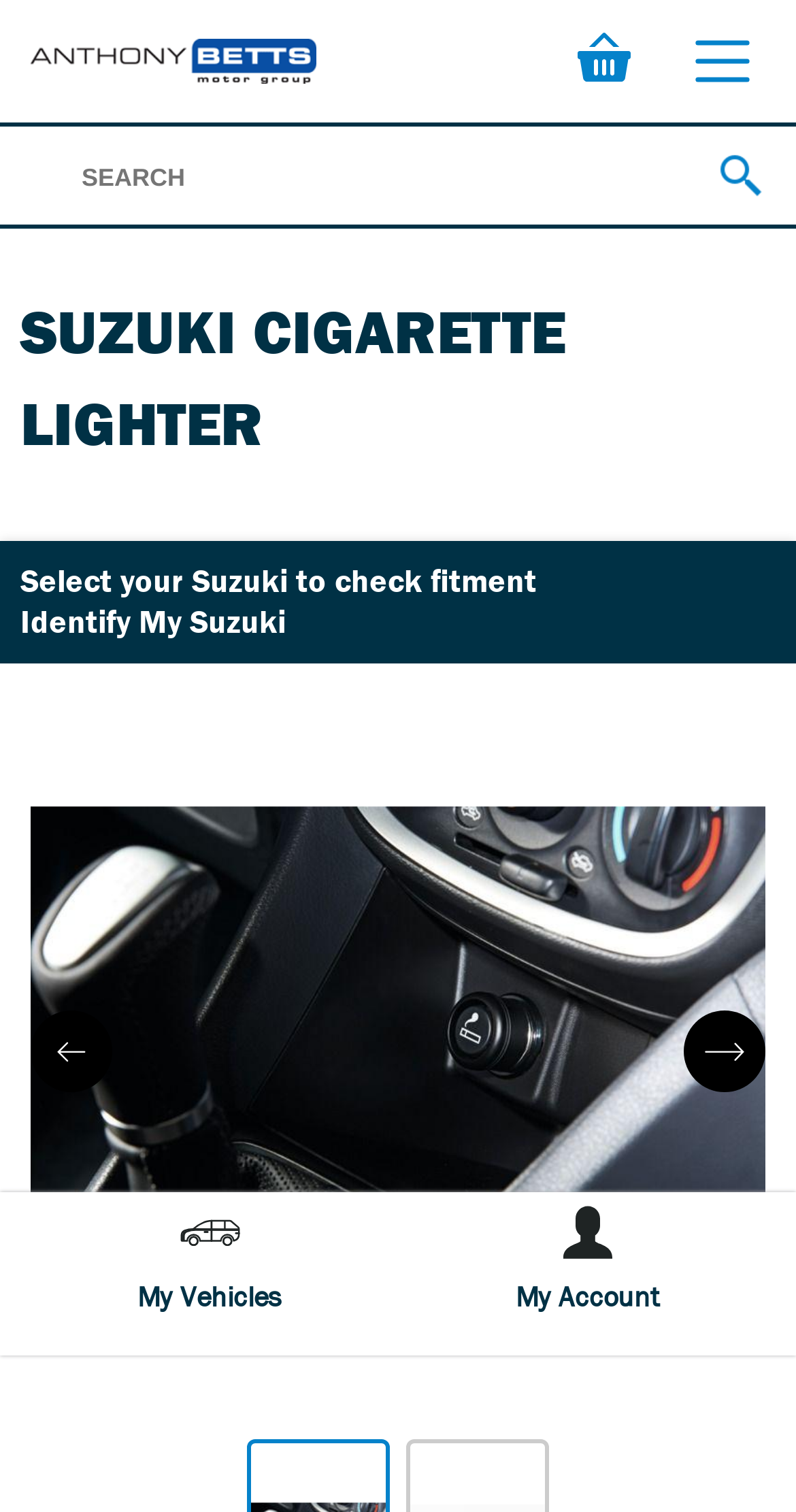Refer to the image and answer the question with as much detail as possible: Can users search for products on this webpage?

The presence of a search bar (textbox element with the placeholder text 'Search') indicates that users can search for products on this webpage. This is likely useful for finding specific Suzuki cigarette lighters or other Suzuki interior styling products.